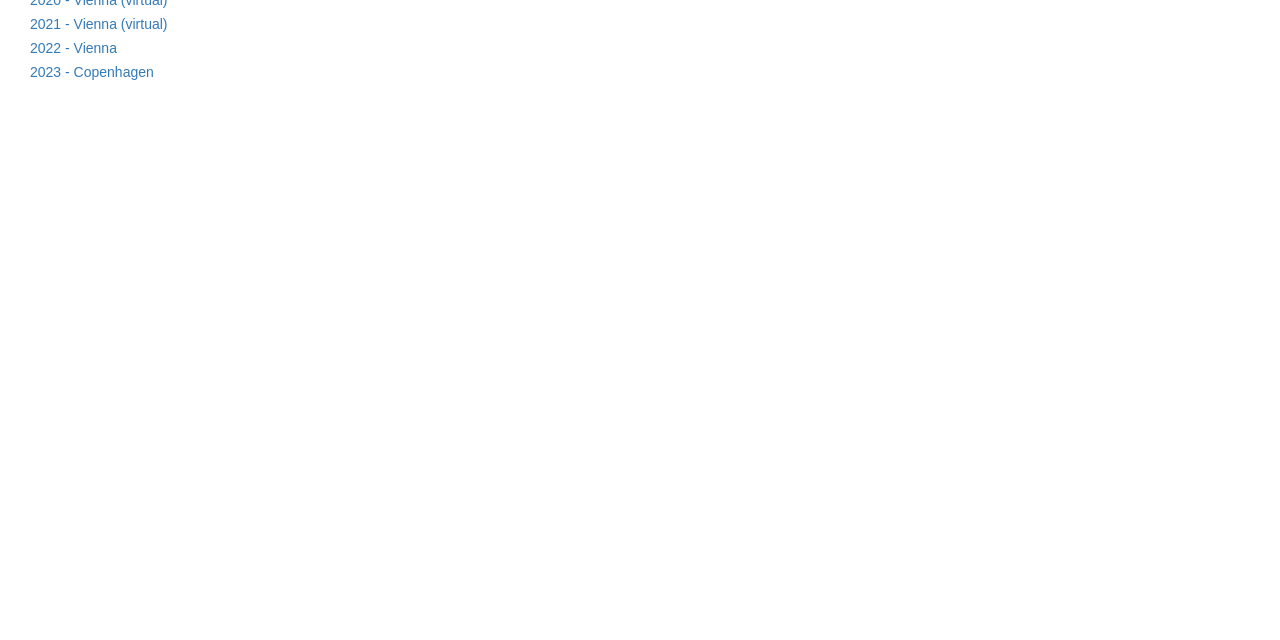Find the bounding box of the UI element described as: "2022 - Vienna". The bounding box coordinates should be given as four float values between 0 and 1, i.e., [left, top, right, bottom].

[0.012, 0.056, 0.155, 0.093]